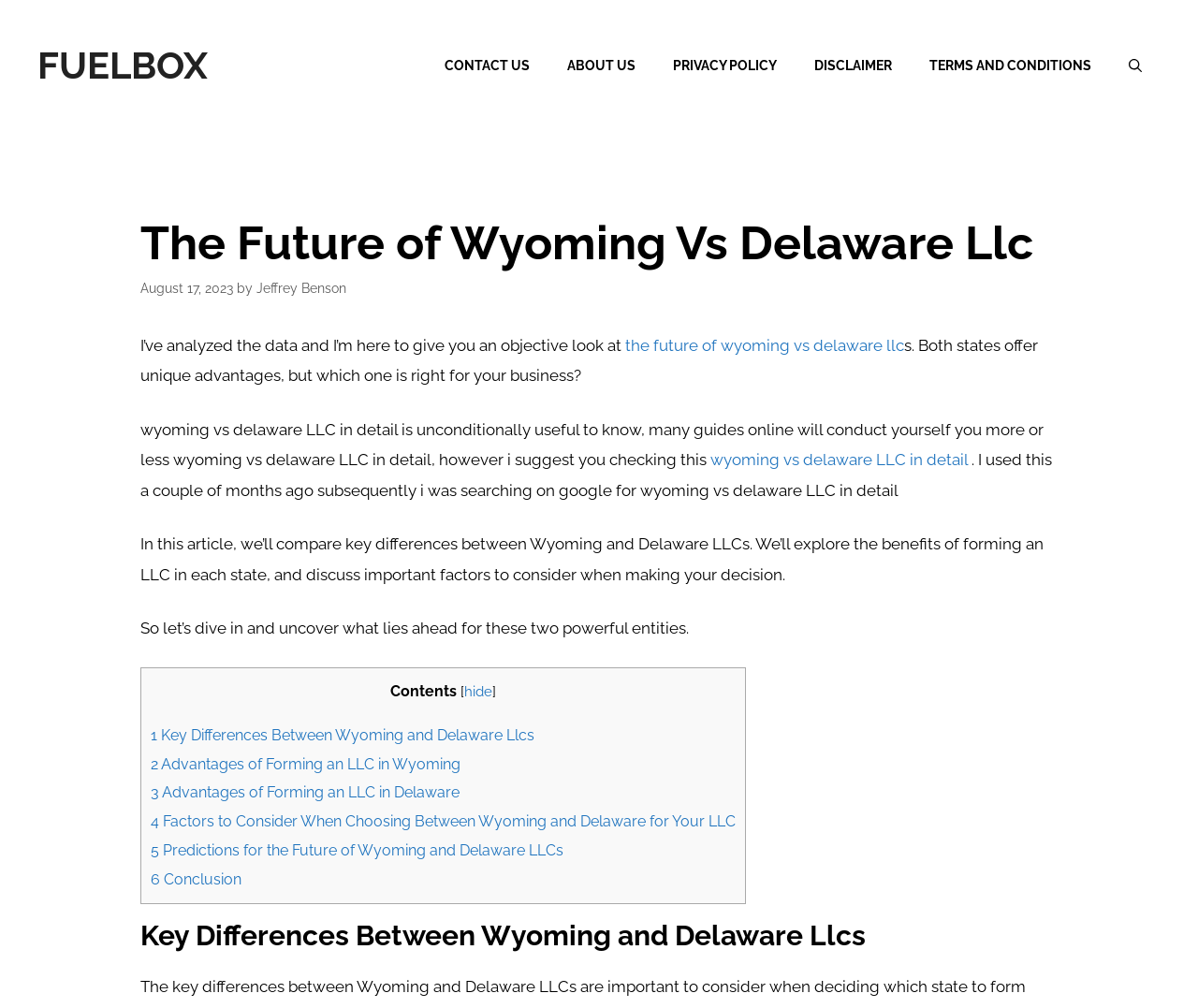Please answer the following question using a single word or phrase: What is the date of the article?

August 17, 2023